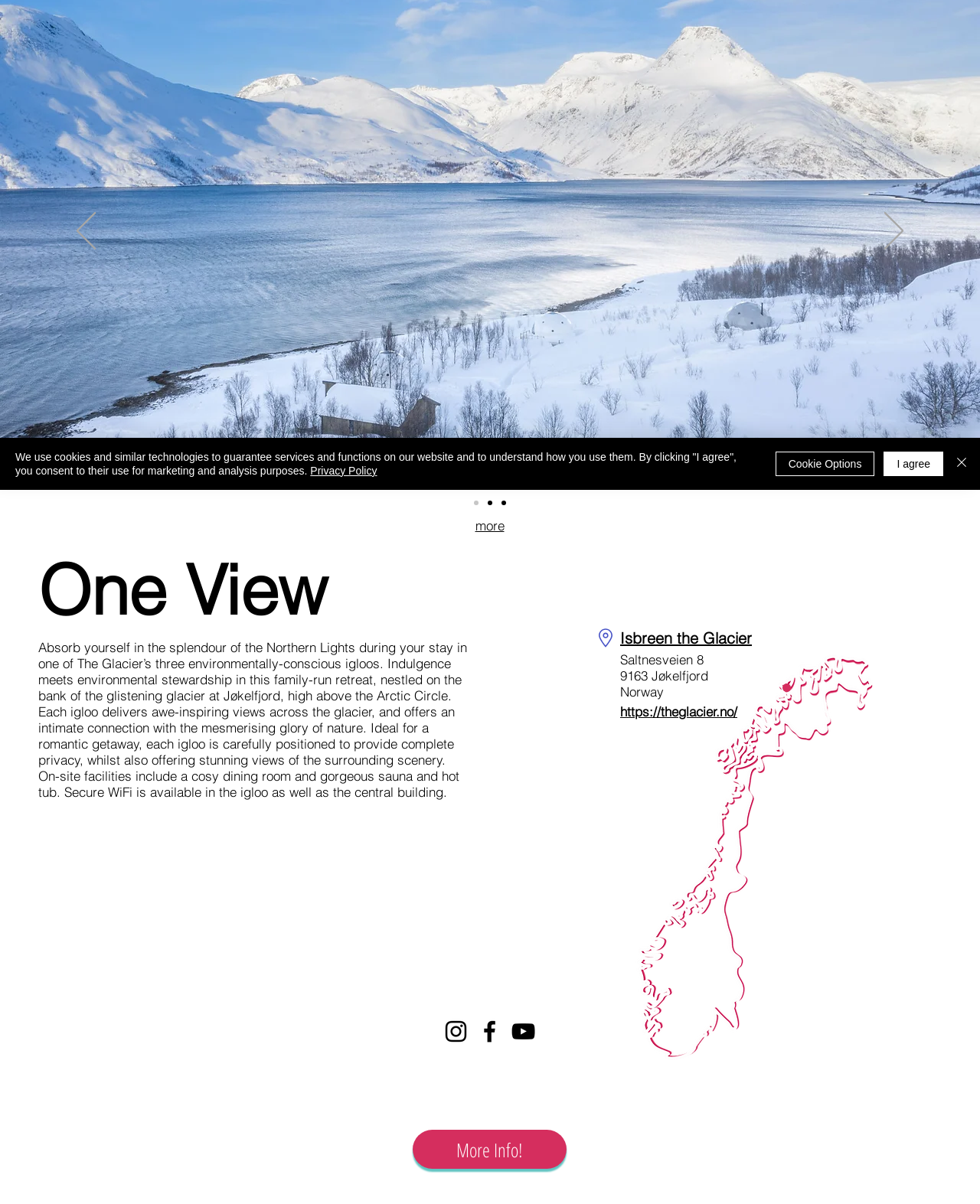Predict the bounding box of the UI element that fits this description: "aria-label="Next"".

[0.902, 0.176, 0.922, 0.209]